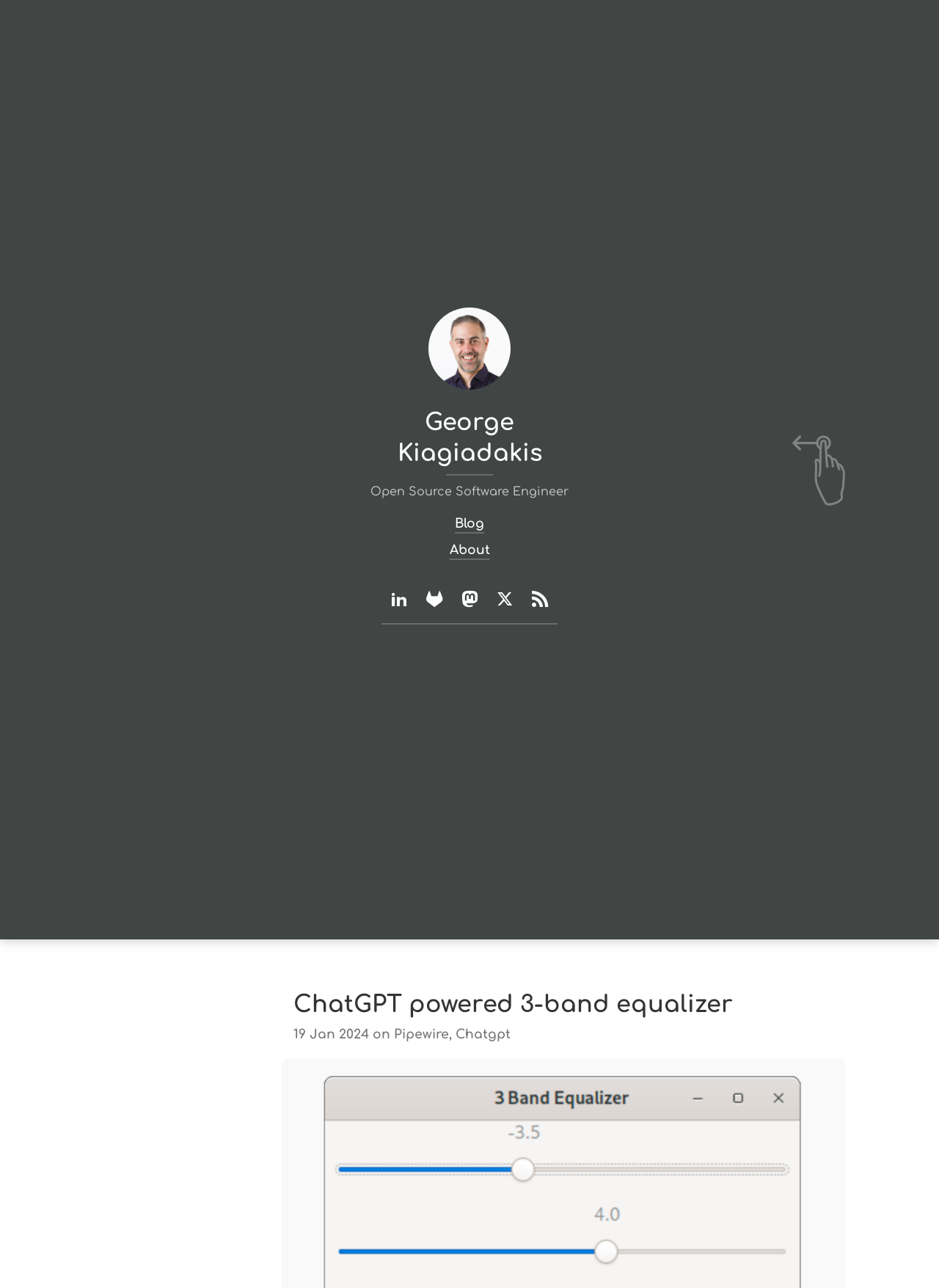Please find and report the bounding box coordinates of the element to click in order to perform the following action: "Check out the author's LinkedIn profile". The coordinates should be expressed as four float numbers between 0 and 1, in the format [left, top, right, bottom].

[0.406, 0.449, 0.444, 0.485]